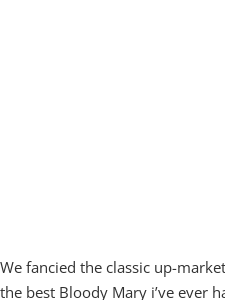Create an extensive and detailed description of the image.

The image portrays an excerpt from a dining review, highlighting a recent experience at The Ivy, a well-known restaurant adjacent to Tower Bridge. The text emphasizes the upscale ambiance of the brasserie, describing the desire for an indulgent brunch after a night out. The writer expresses enthusiasm for enjoying fresh juices and a notably exceptional Bloody Mary, which sets the scene for a leisurely meal. The excerpt captures the essence of a quintessential British brunch experience, filled with delicious food options like Truffled Orzo Pasta and Crispy Duck salad, perfect for recovering from a lively night in London.